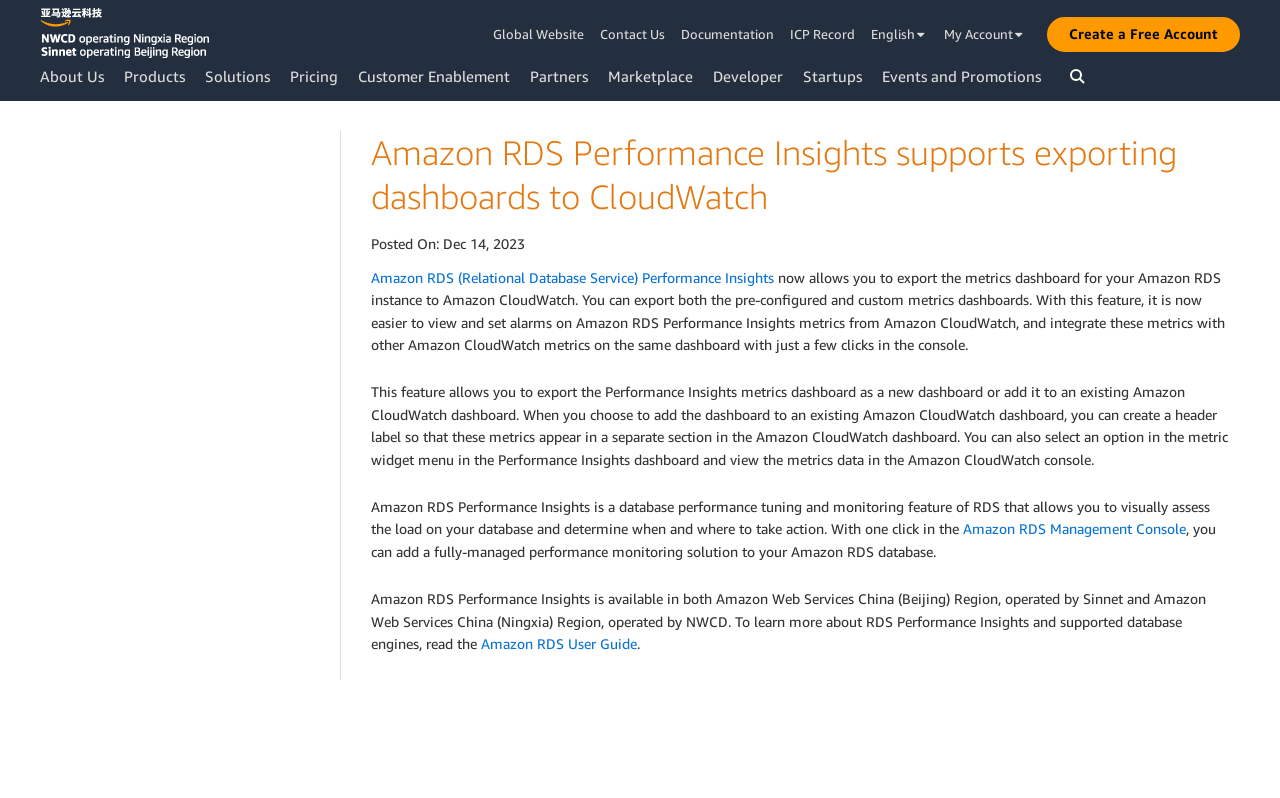Identify the coordinates of the bounding box for the element that must be clicked to accomplish the instruction: "Search".

[0.835, 0.085, 0.849, 0.108]